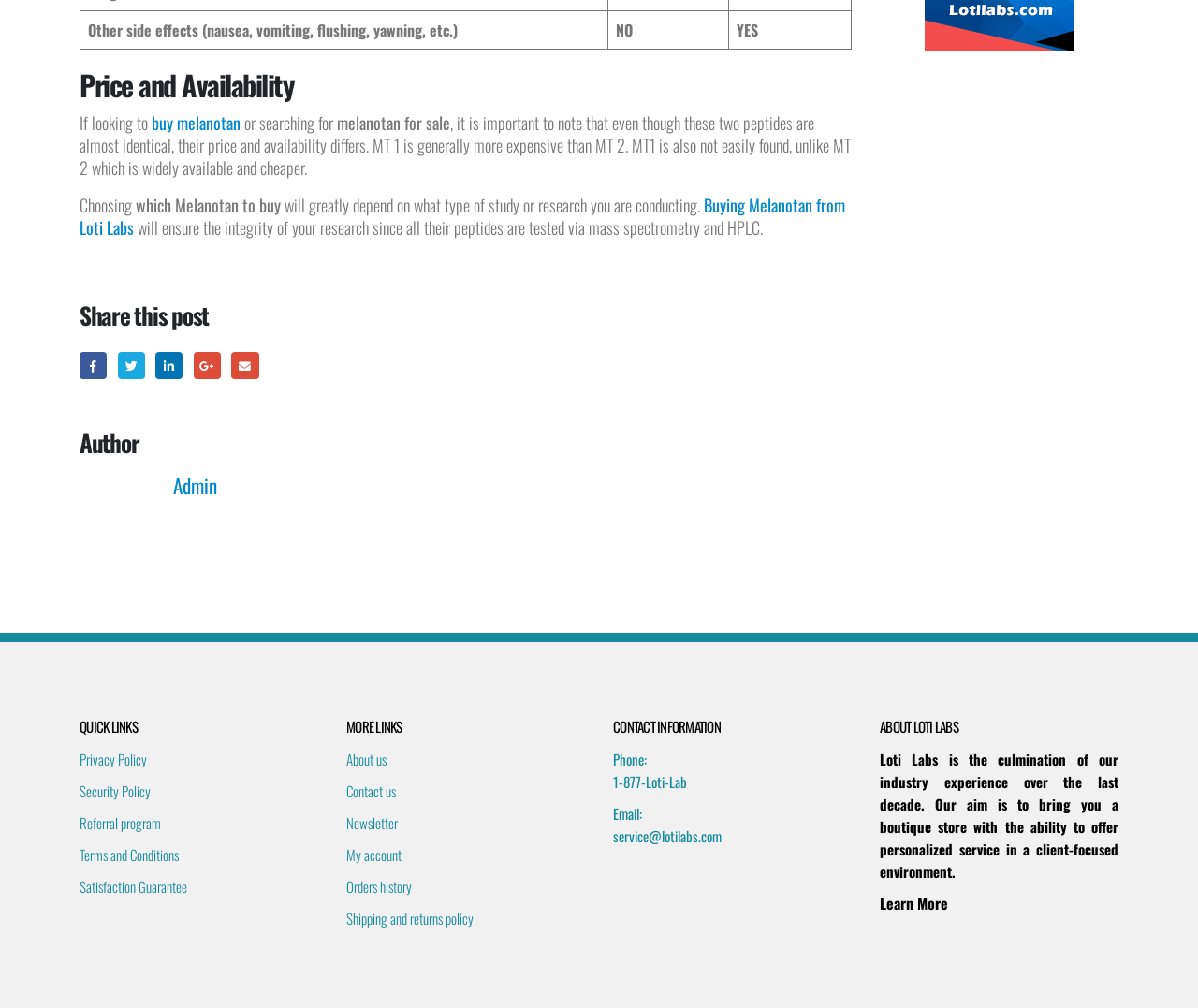Please find the bounding box coordinates of the clickable region needed to complete the following instruction: "Visit 'About us'". The bounding box coordinates must consist of four float numbers between 0 and 1, i.e., [left, top, right, bottom].

[0.289, 0.743, 0.323, 0.764]